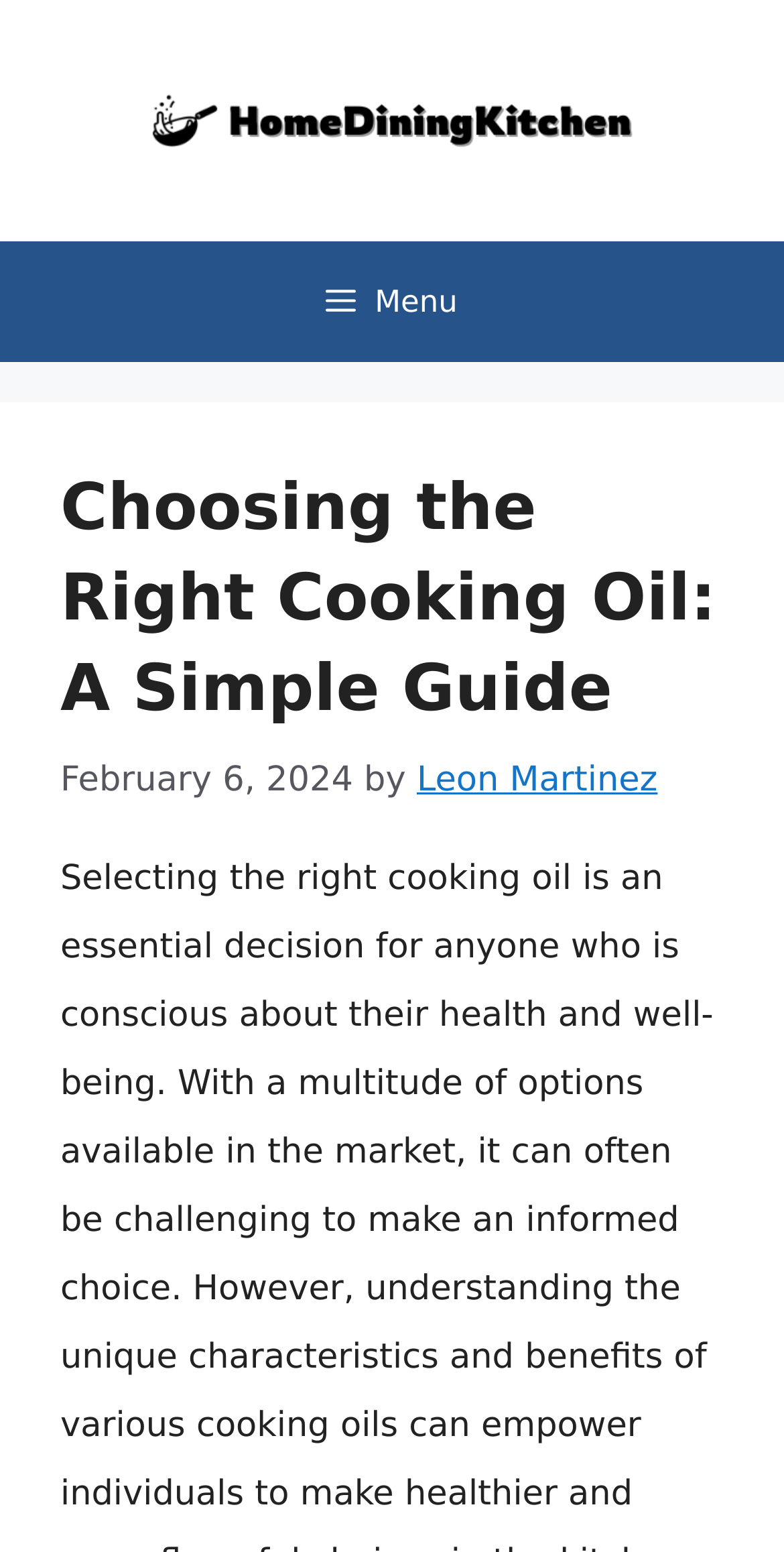Please determine the headline of the webpage and provide its content.

Choosing the Right Cooking Oil: A Simple Guide